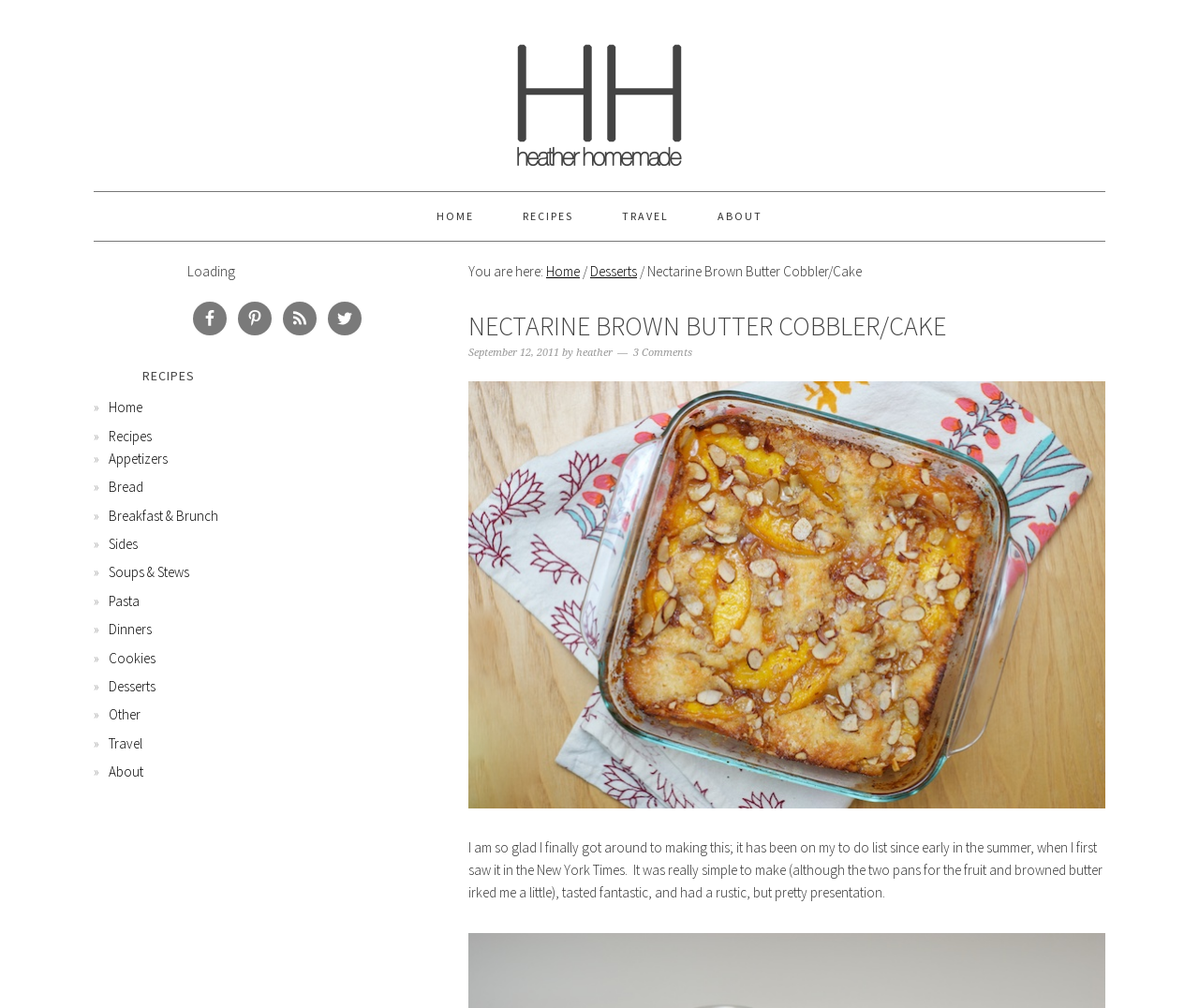Summarize the webpage with intricate details.

This webpage is about a recipe for Nectarine Brown Butter Cobbler/Cake. At the top, there is a heading "HEATHER HOMEMADE" with a link to the homepage. Below it, there are five links to different sections of the website: "HOME", "RECIPES", "TRAVEL", and "ABOUT". 

To the right of these links, there is a breadcrumb navigation showing the current page's location: "Home" > "Desserts" > "Nectarine Brown Butter Cobbler/Cake". 

Below the navigation, there is a main content area with a heading "NECTARINE BROWN BUTTER COBBLER/CAKE" and a timestamp "September 12, 2011". The author's name "heather" is also displayed. There is a link to "3 Comments" below the author's name. 

To the left of the main content area, there is a large image of the Nectarine Brown Butter Cobbler/Cake. Below the image, there is a paragraph of text describing the recipe and the author's experience making it.

On the right side of the page, there are two columns of links. The top column has links to social media platforms: Facebook, Pinterest, RSS, and Twitter. Each link has an accompanying icon. The bottom column has links to different categories of recipes, including "Appetizers", "Bread", "Breakfast & Brunch", and more.